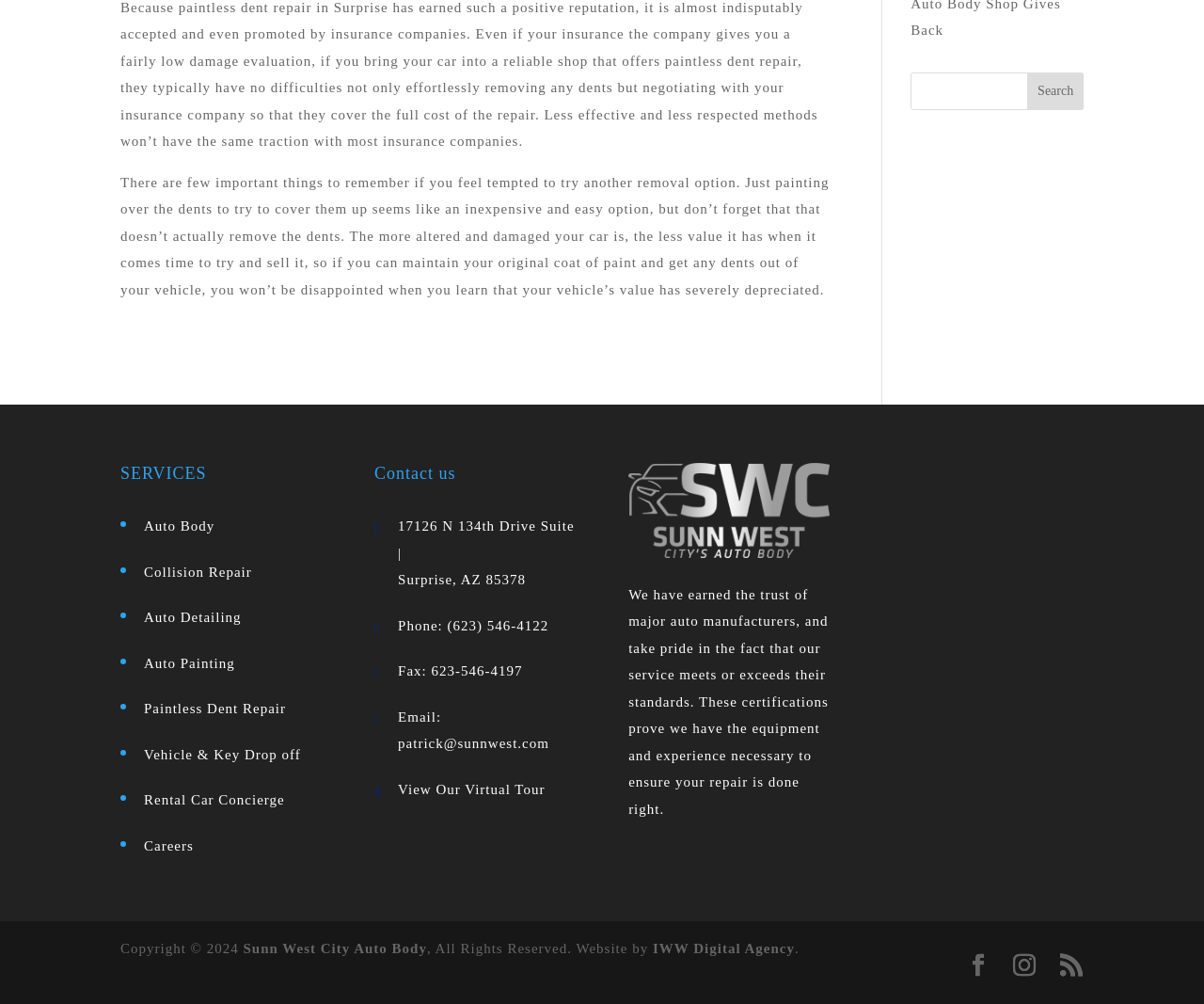What is the address of the auto body shop?
Provide a one-word or short-phrase answer based on the image.

17126 N 134th Drive Suite, Surprise, AZ 85378